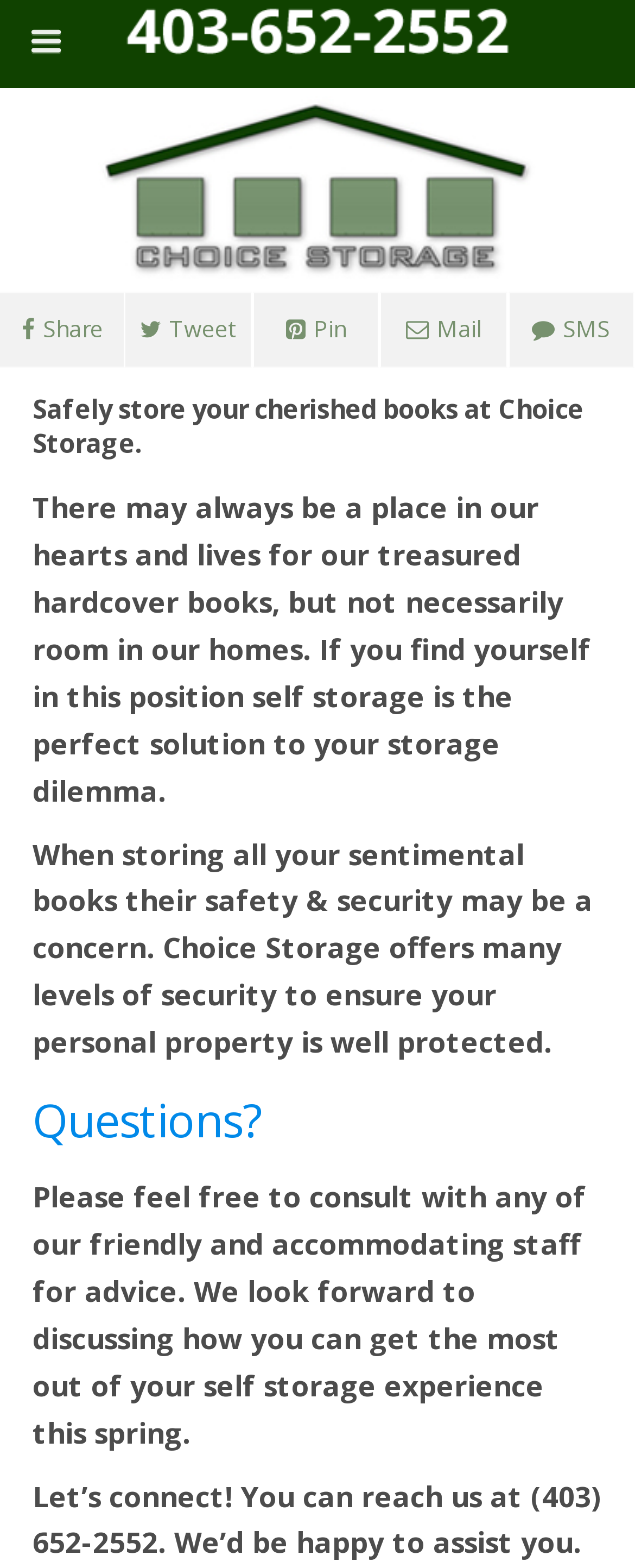Determine the bounding box coordinates of the UI element described by: "alt="logo image"".

[0.16, 0.0, 0.84, 0.046]